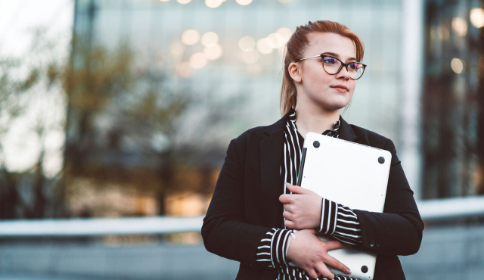Using a single word or phrase, answer the following question: 
What is the color of the woman's blazer?

Black